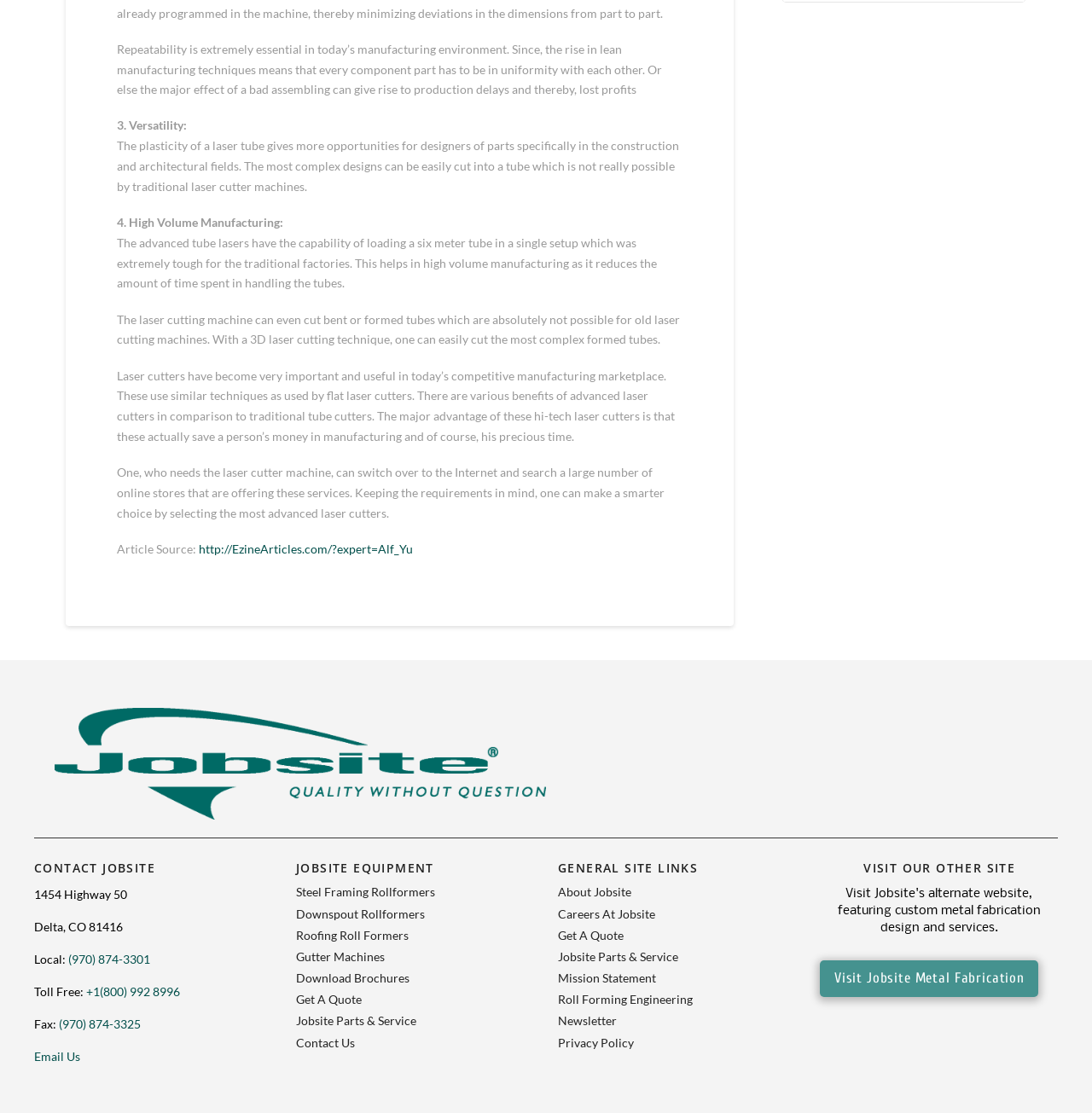Locate the bounding box coordinates of the item that should be clicked to fulfill the instruction: "Contact Jobsite".

[0.031, 0.775, 0.25, 0.786]